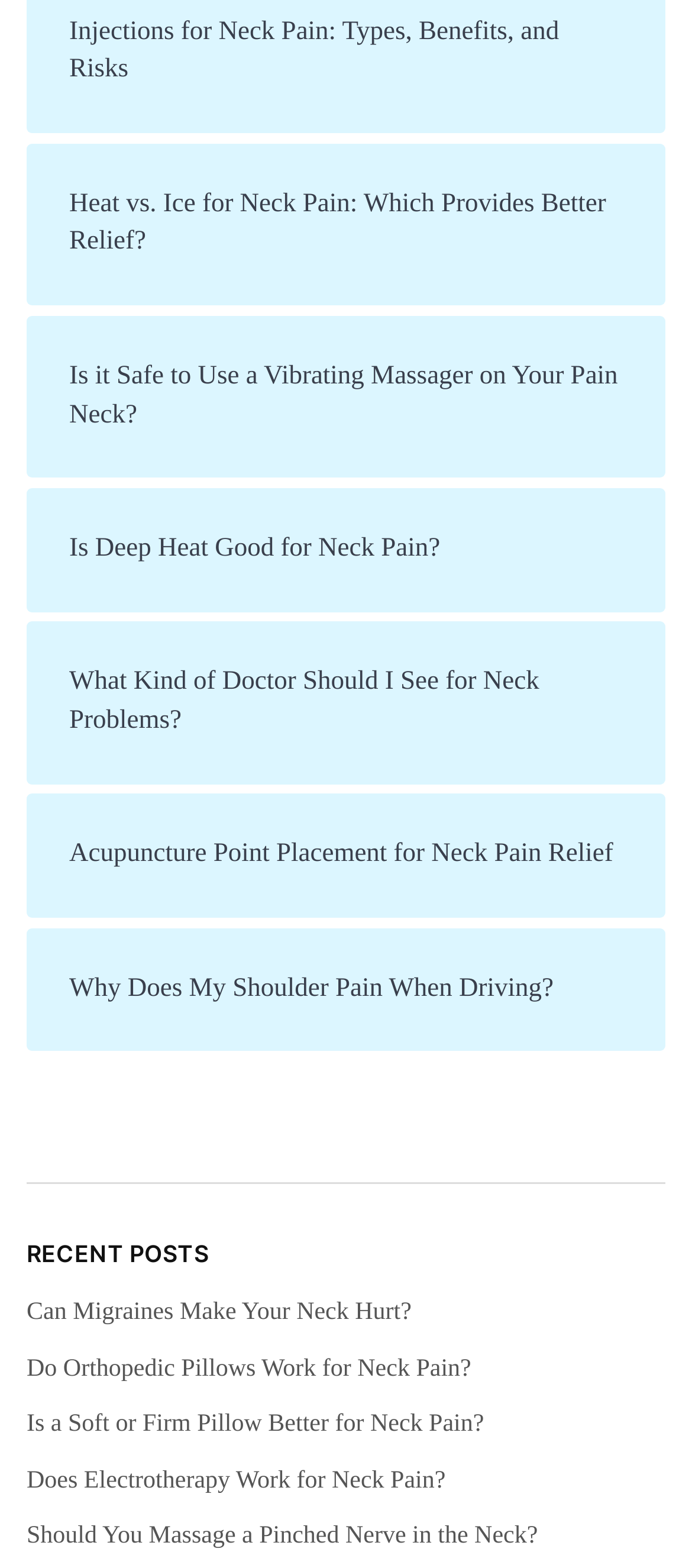Use a single word or phrase to respond to the question:
How many links are there under 'RECENT POSTS'?

7